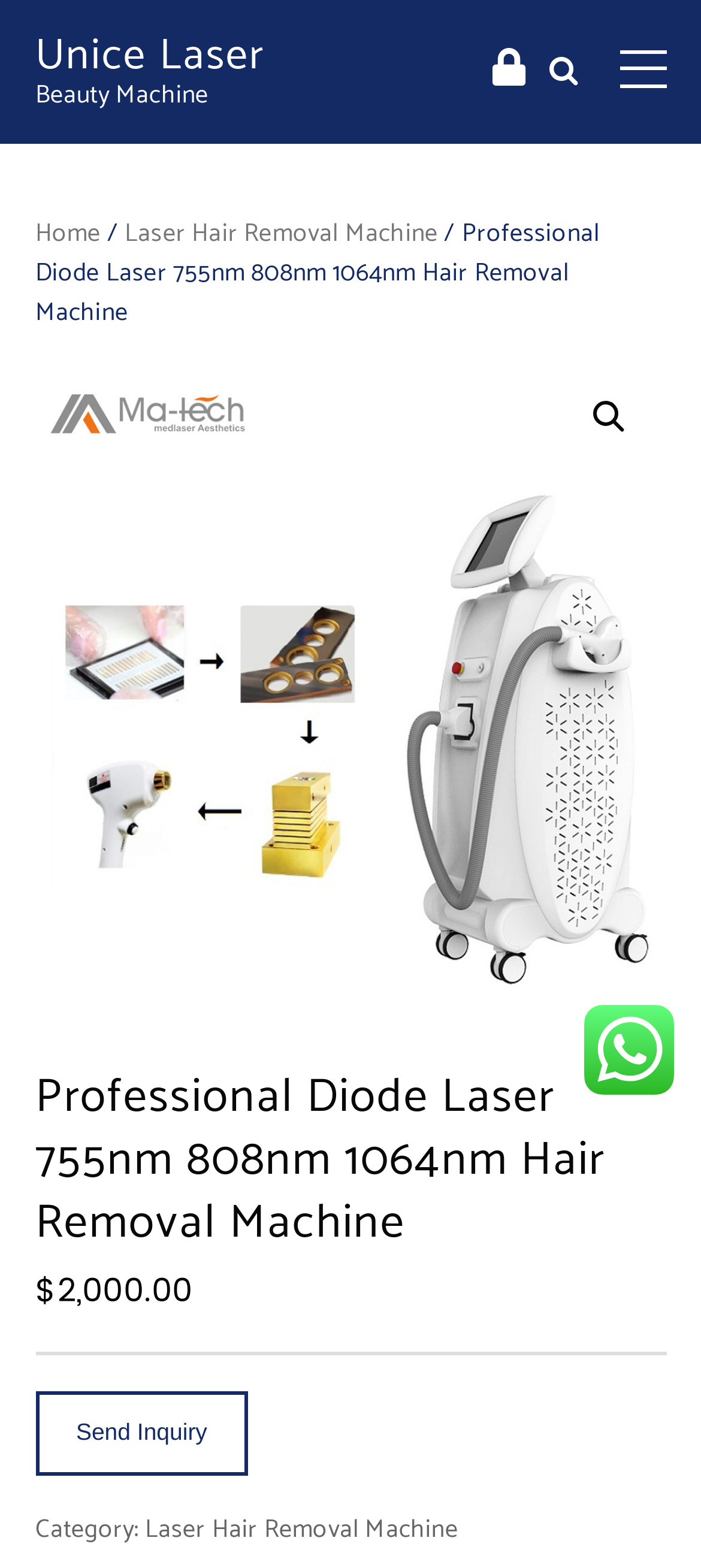What is the name of the company?
Using the visual information, reply with a single word or short phrase.

Unice Laser